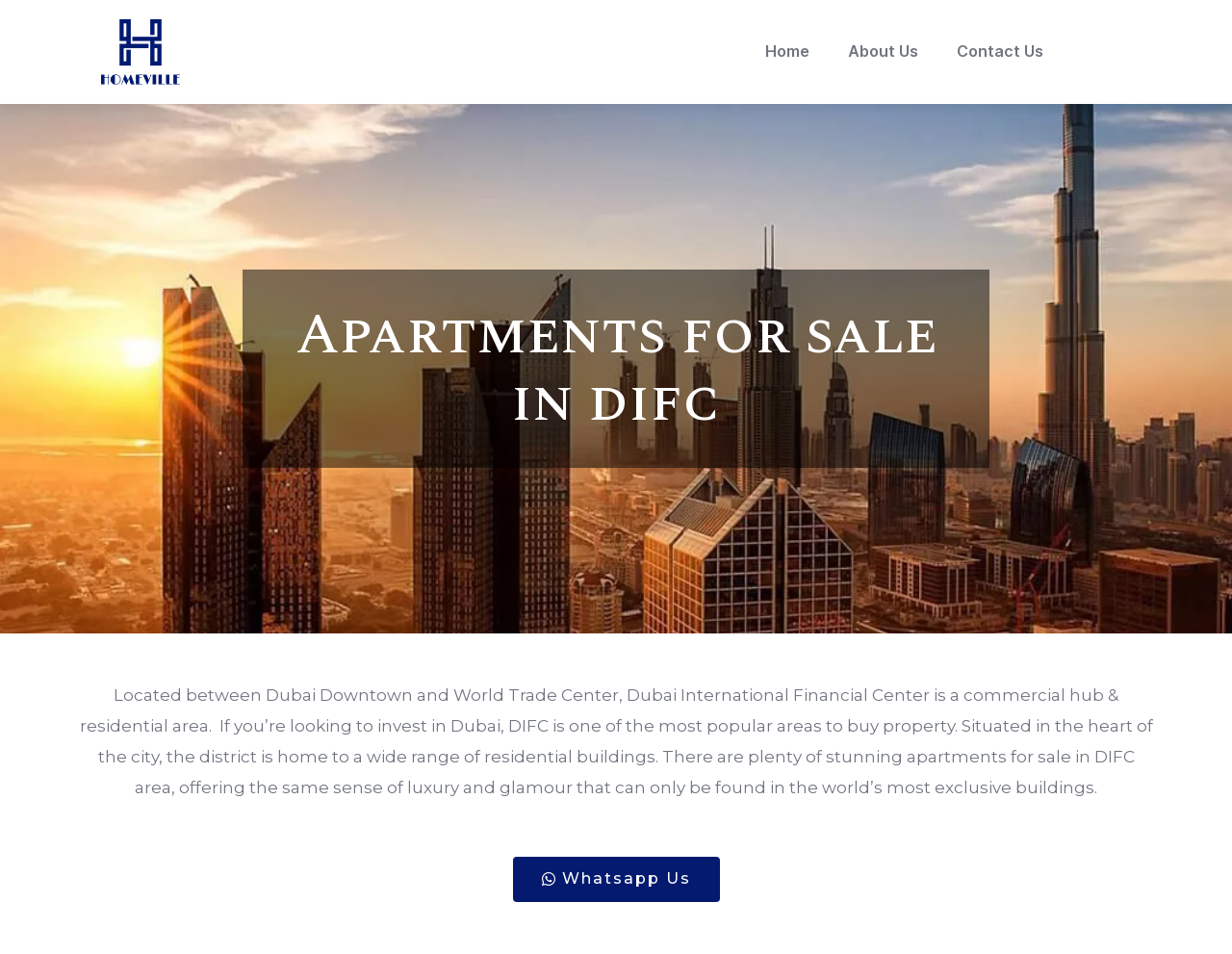Provide your answer in a single word or phrase: 
What is the location of DIFC?

Between Downtown and World Trade Center